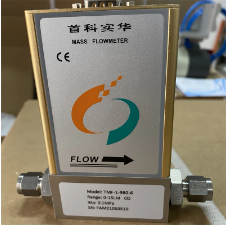Please use the details from the image to answer the following question comprehensively:
What direction does the dynamic arrow point?

The graphic representation of flow direction on the label features a dynamic arrow that points to the right, indicating the direction of flow measurement. This visual representation helps users quickly understand the device's function.